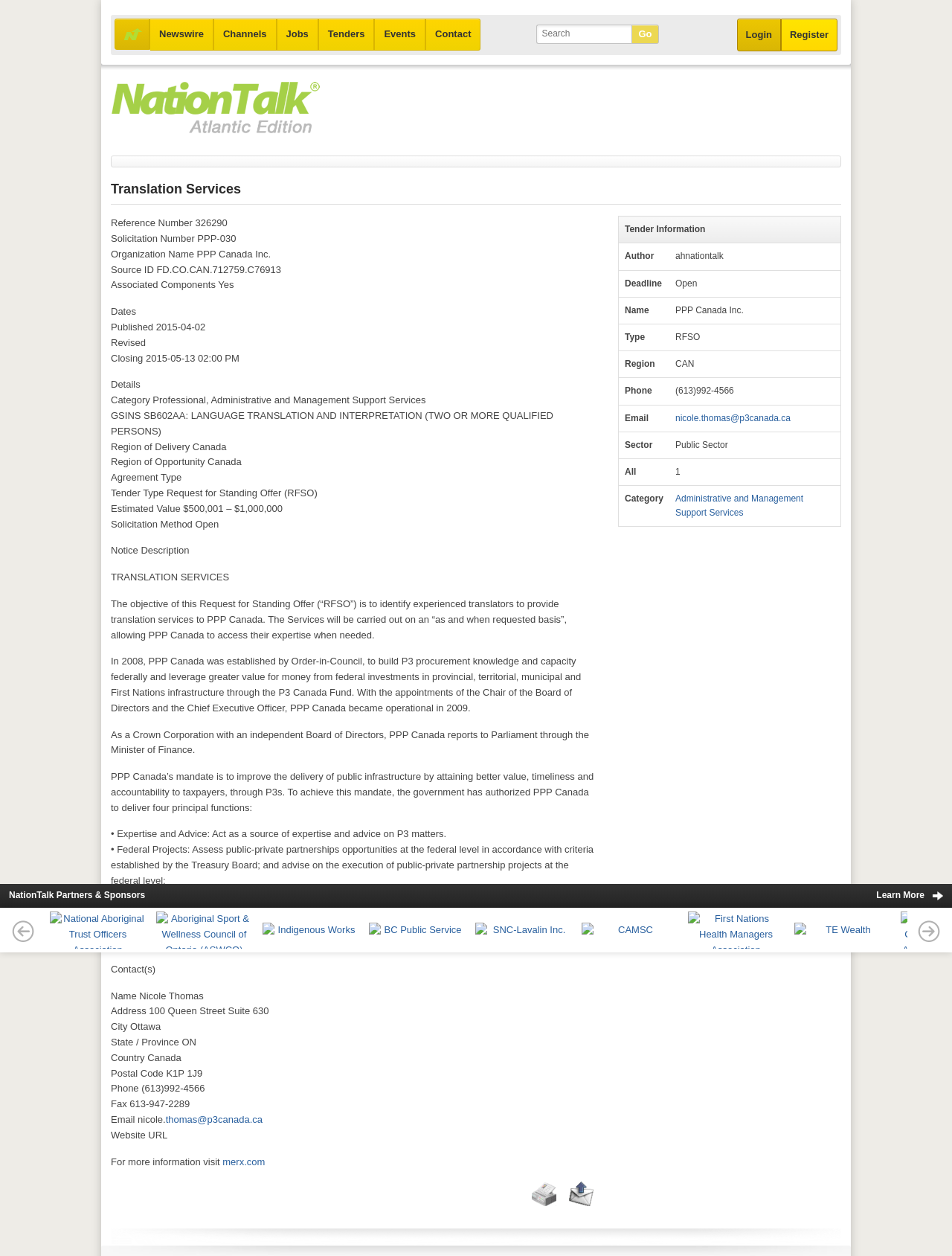Determine the bounding box coordinates for the area that should be clicked to carry out the following instruction: "Contact us".

[0.448, 0.015, 0.504, 0.04]